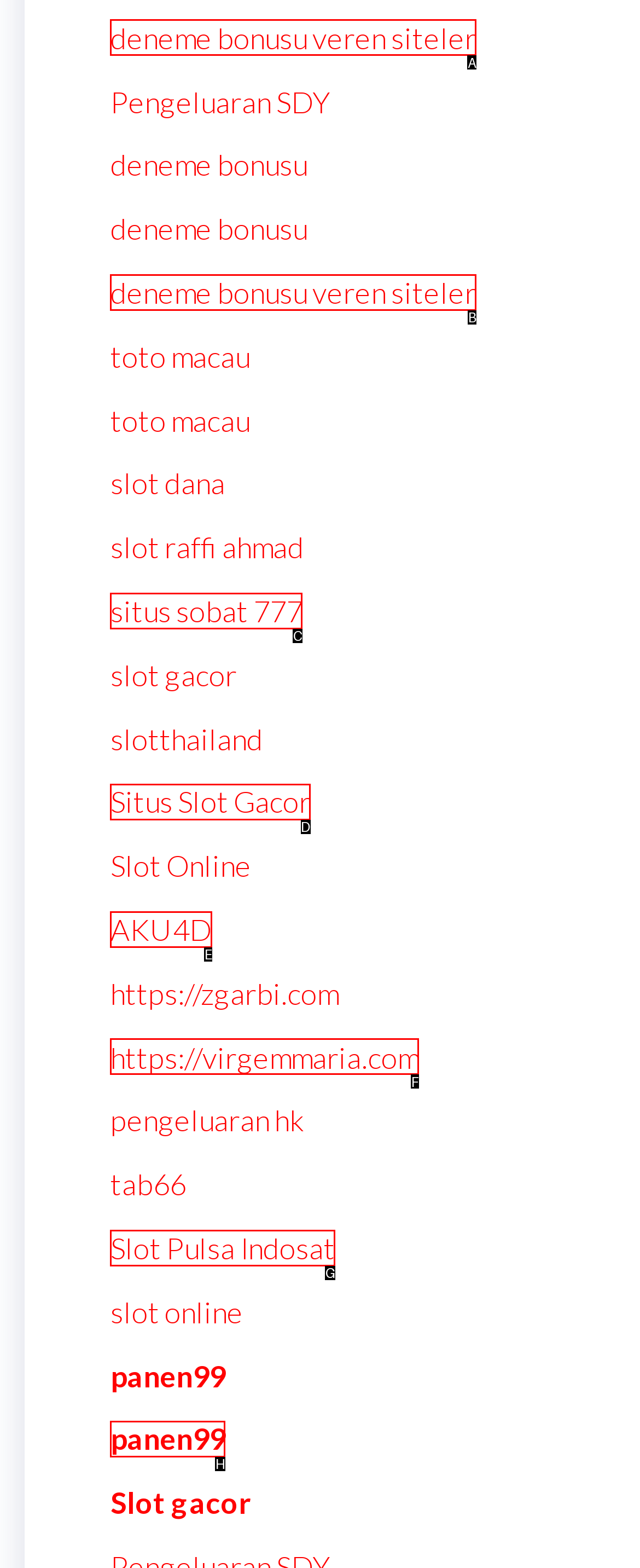Identify the correct HTML element to click to accomplish this task: Check out Situs Slot Gacor
Respond with the letter corresponding to the correct choice.

D